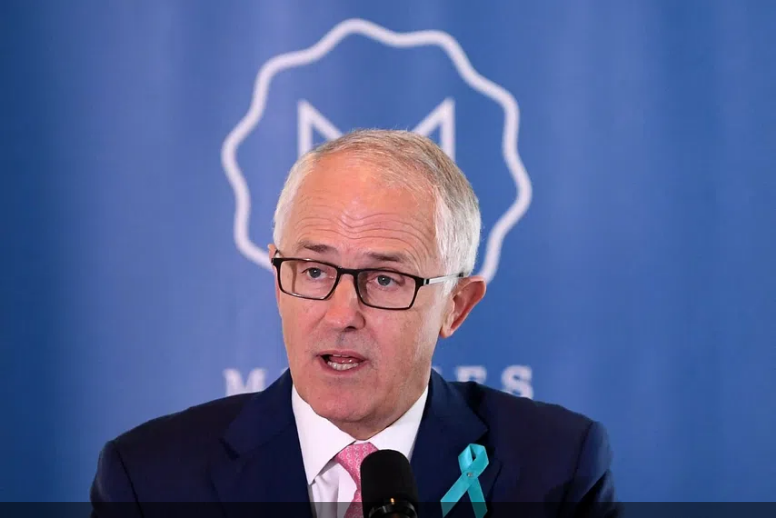Please answer the following query using a single word or phrase: 
What is the significance of the teal ribbon?

awareness for a cause